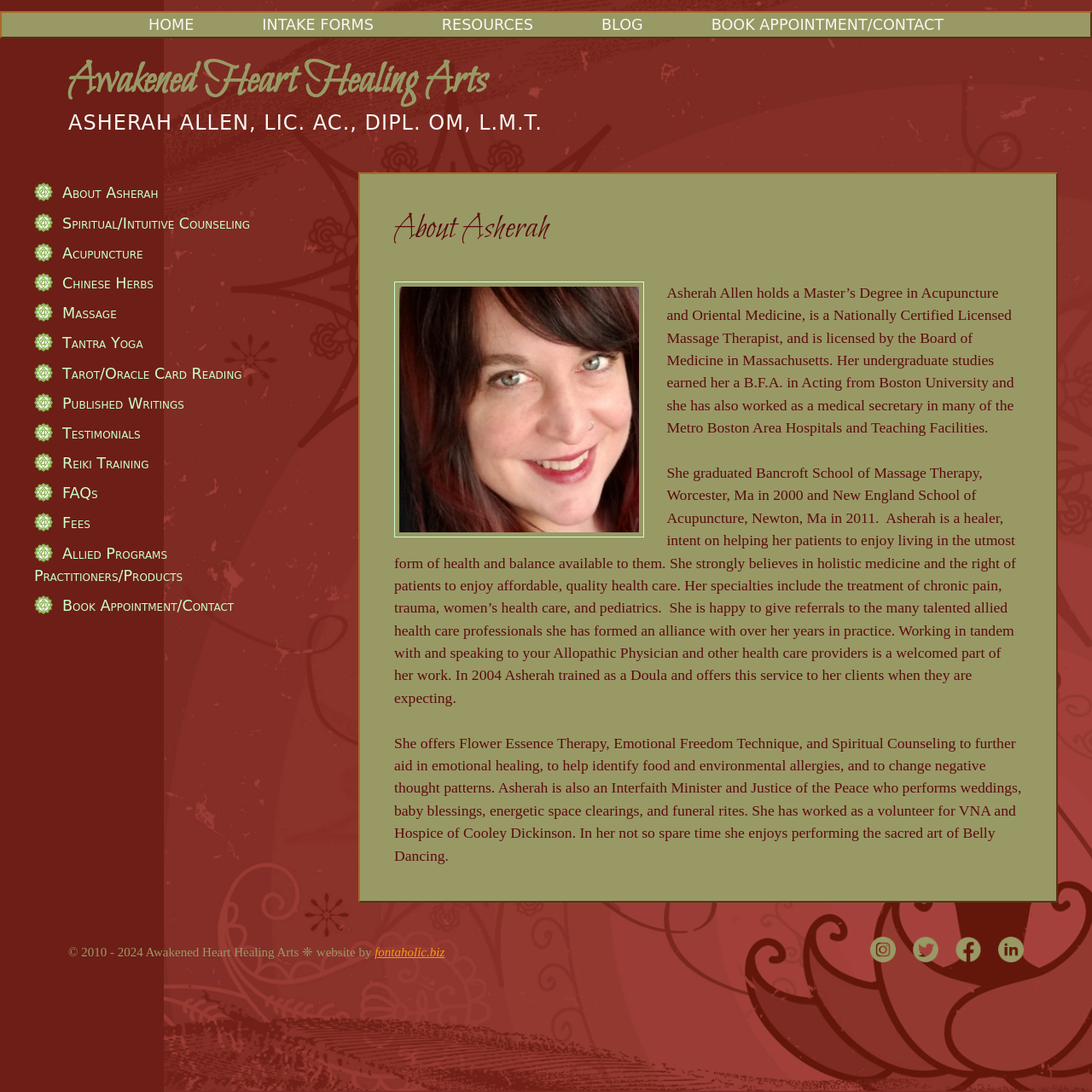What is the copyright year range of the website?
Give a thorough and detailed response to the question.

The footer of the webpage displays the copyright information '© 2010 - 2024 Awakened Heart Healing Arts', indicating that the website's copyright year range is from 2010 to 2024.